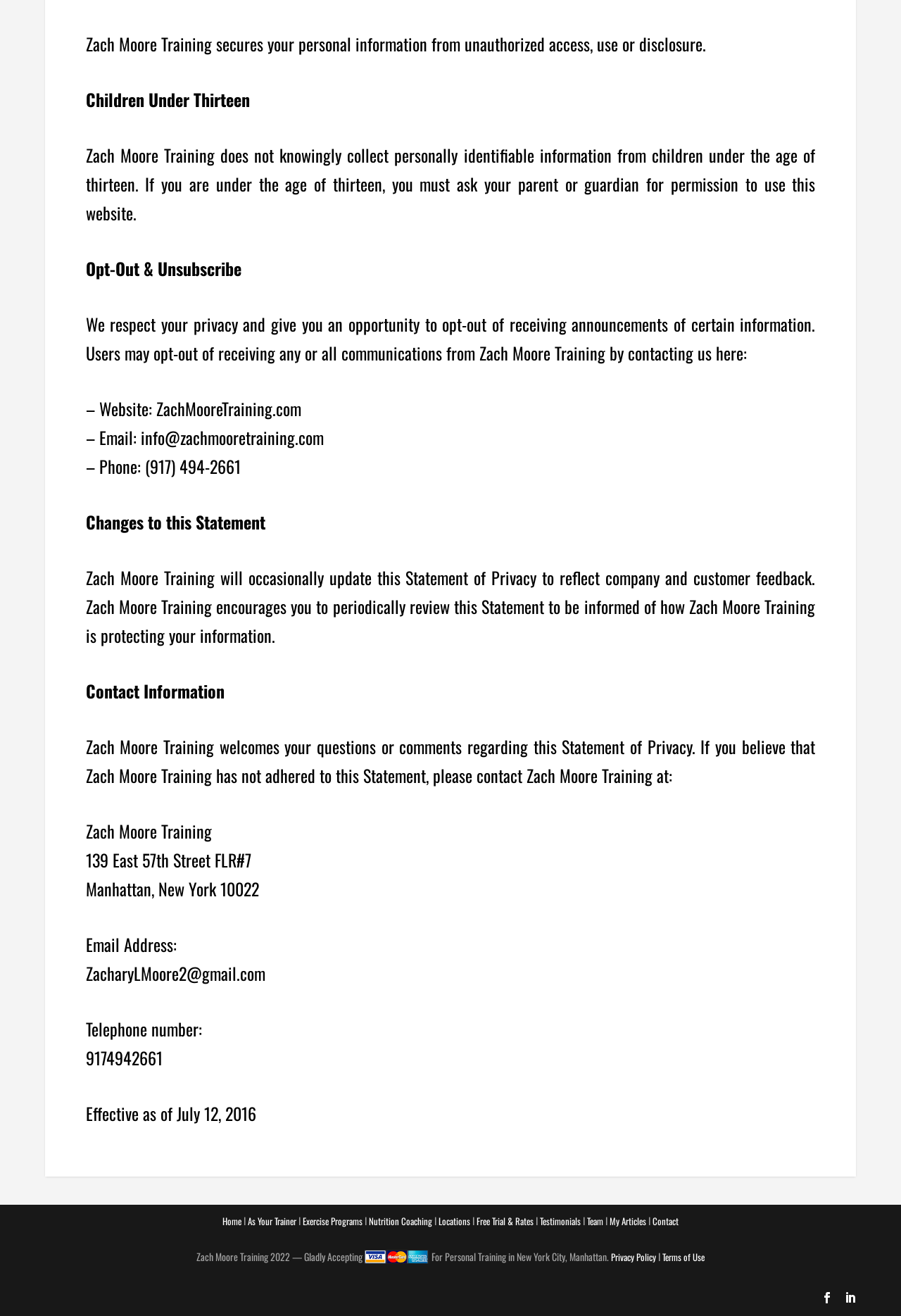Specify the bounding box coordinates of the area to click in order to execute this command: 'View Terms of Use'. The coordinates should consist of four float numbers ranging from 0 to 1, and should be formatted as [left, top, right, bottom].

[0.735, 0.95, 0.782, 0.96]